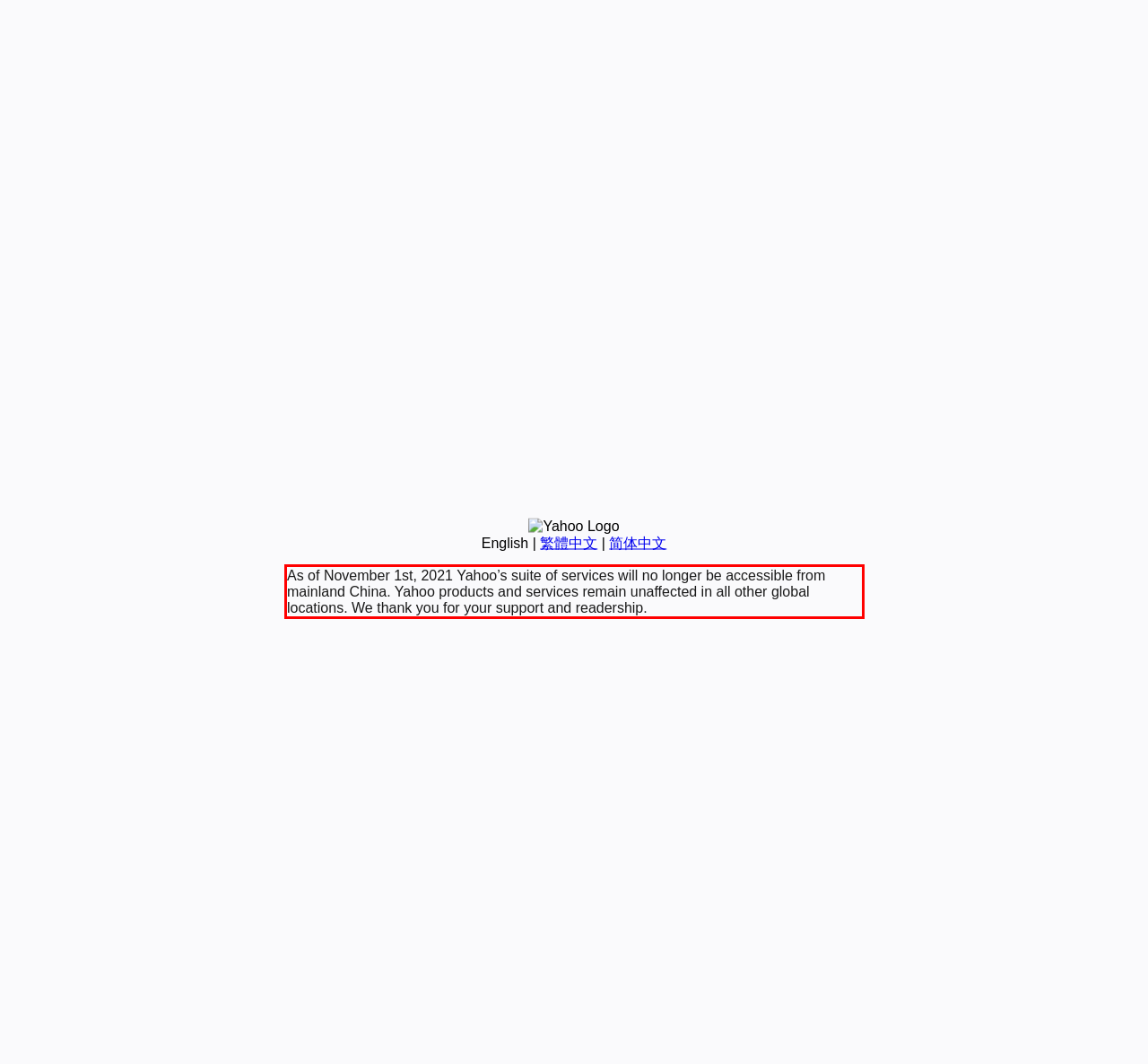Examine the webpage screenshot and use OCR to obtain the text inside the red bounding box.

As of November 1st, 2021 Yahoo’s suite of services will no longer be accessible from mainland China. Yahoo products and services remain unaffected in all other global locations. We thank you for your support and readership.